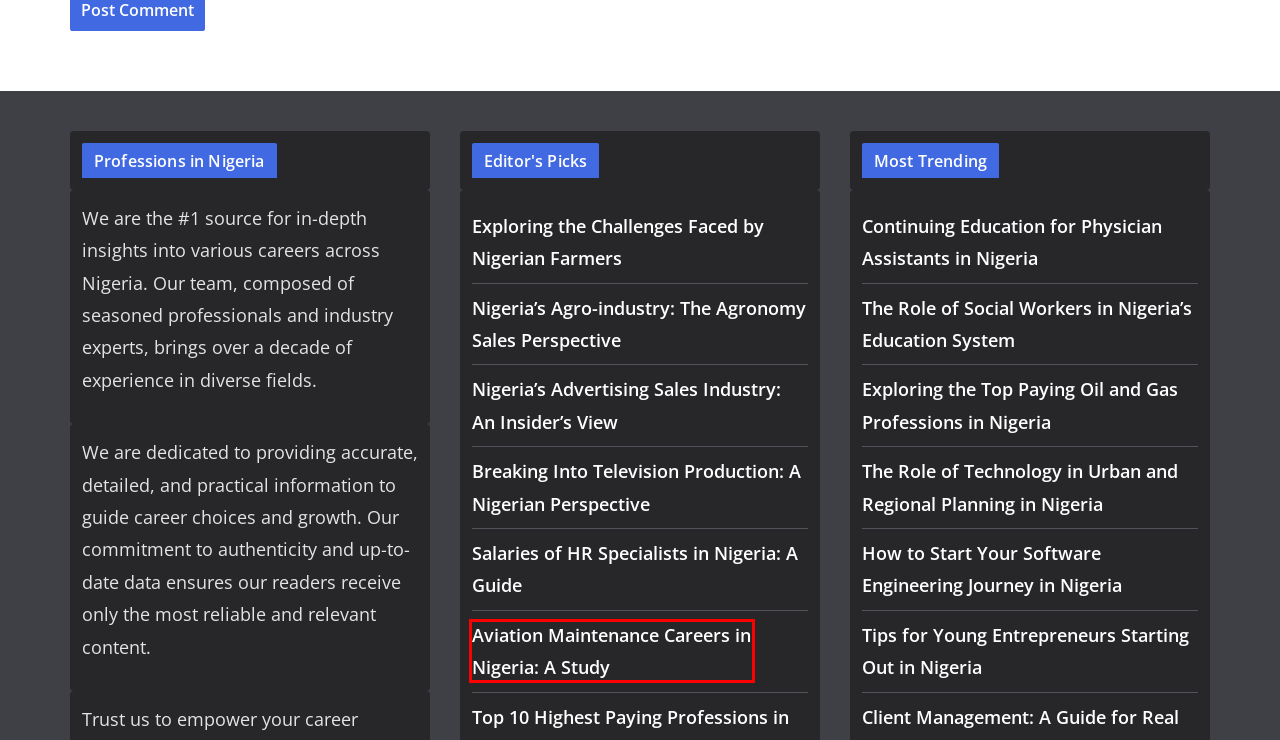You are presented with a screenshot of a webpage containing a red bounding box around an element. Determine which webpage description best describes the new webpage after clicking on the highlighted element. Here are the candidates:
A. Exploring the Challenges Faced by Nigerian Farmers
B. Nigeria's Agro-industry: The Agronomy Sales Perspective
C. The Role of Social Workers in Nigeria's Education System
D. Breaking Into Television Production: A Nigerian Perspective
E. Tips for Young Entrepreneurs Starting Out in Nigeria
F. Aviation Maintenance Careers in Nigeria: A Study
G. Salaries of HR Specialists in Nigeria: A Guide
H. Continuing Education for Physician Assistants in Nigeria

F